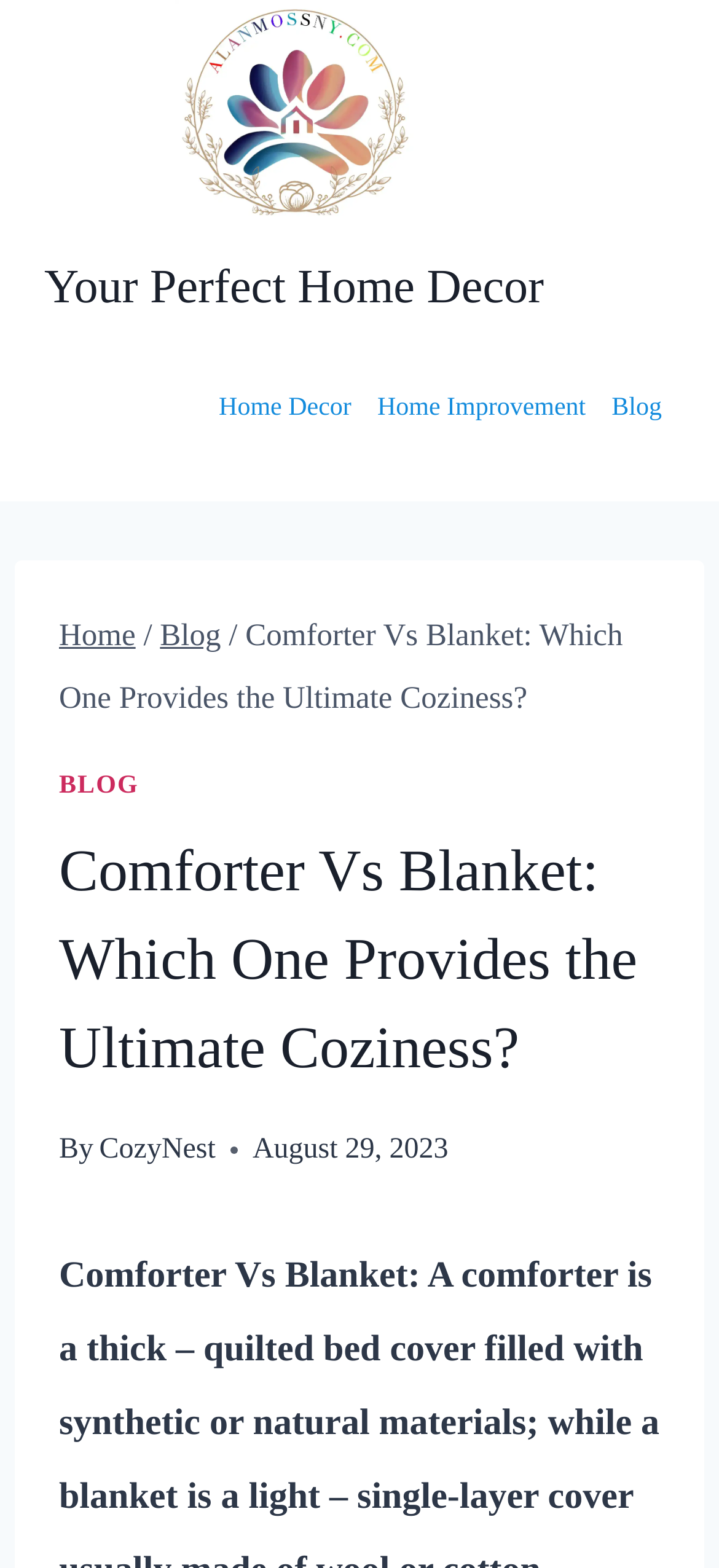Answer the following inquiry with a single word or phrase:
How many elements are in the header section?

5